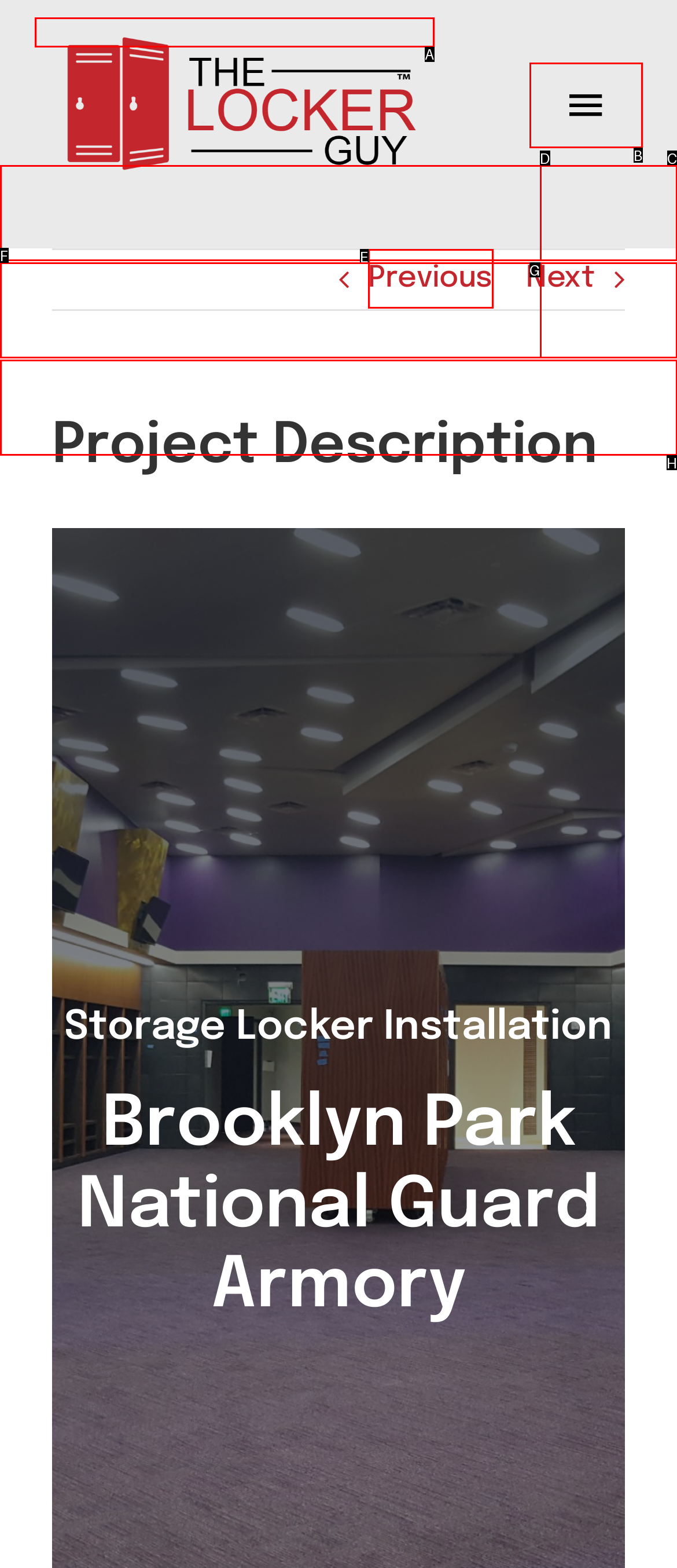Based on the element description: Toggle Navigation, choose the HTML element that matches best. Provide the letter of your selected option.

B